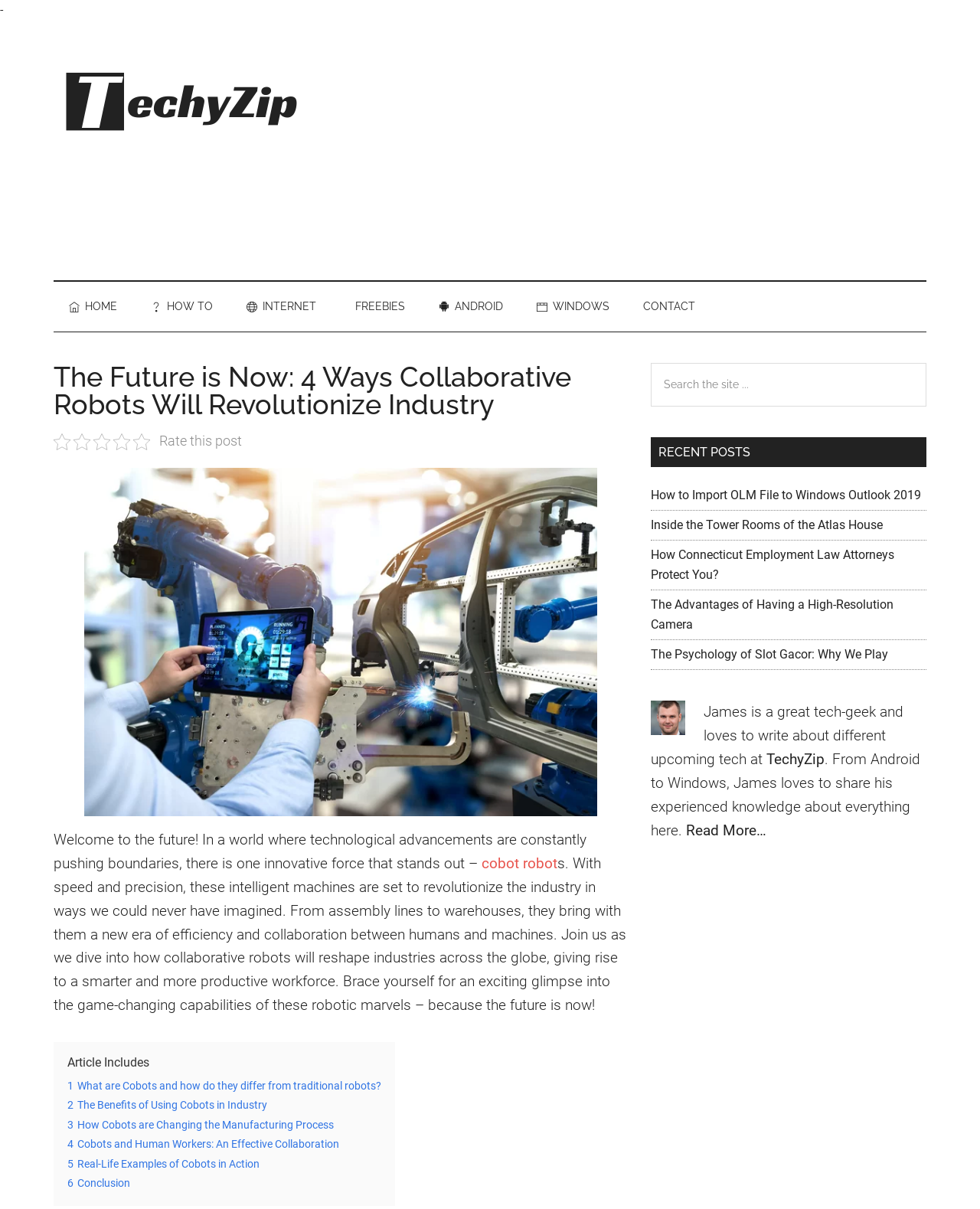Please specify the bounding box coordinates of the area that should be clicked to accomplish the following instruction: "Read the article about 'How to Import OLM File to Windows Outlook 2019'". The coordinates should consist of four float numbers between 0 and 1, i.e., [left, top, right, bottom].

[0.664, 0.404, 0.94, 0.416]